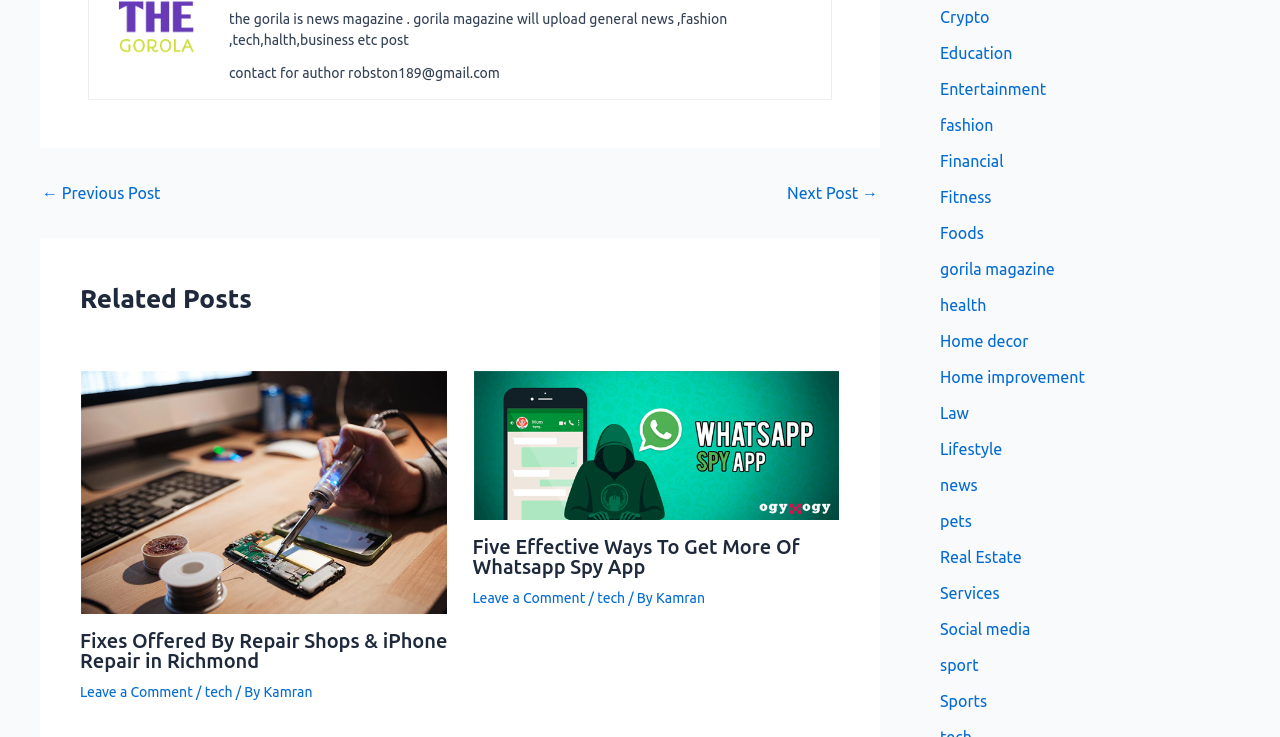Identify the bounding box coordinates of the clickable section necessary to follow the following instruction: "Click on the 'news' category". The coordinates should be presented as four float numbers from 0 to 1, i.e., [left, top, right, bottom].

[0.734, 0.646, 0.764, 0.671]